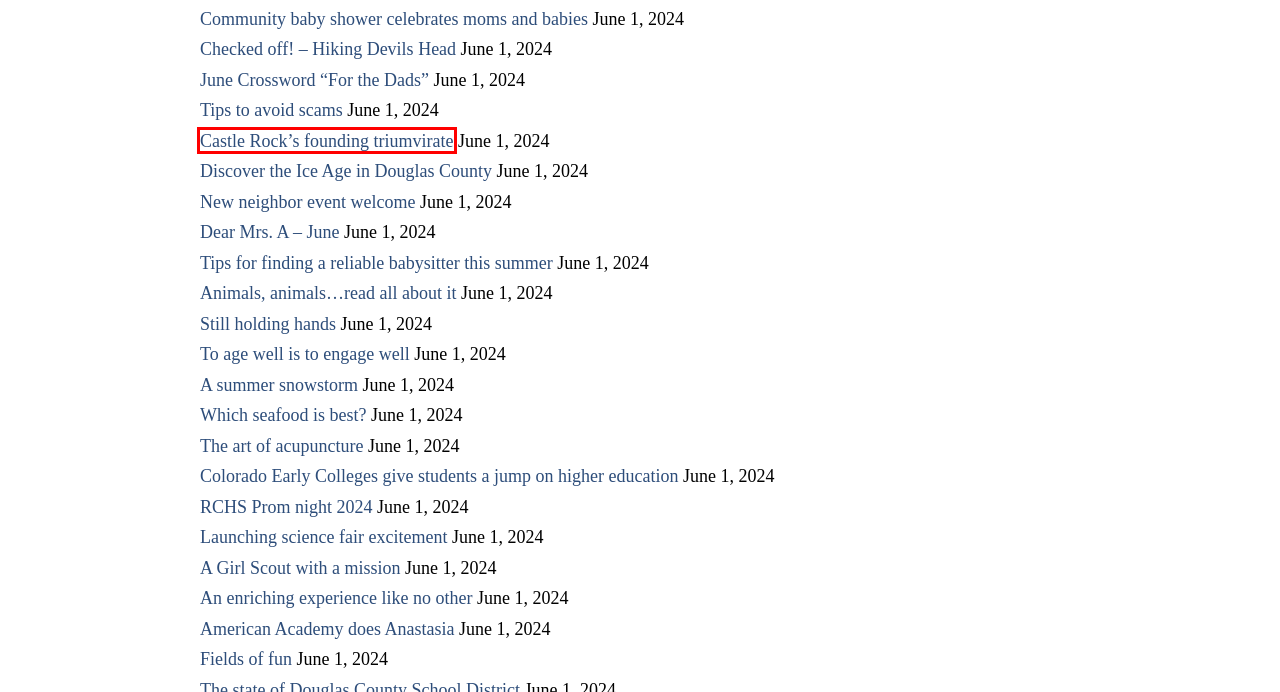With the provided webpage screenshot containing a red bounding box around a UI element, determine which description best matches the new webpage that appears after clicking the selected element. The choices are:
A. American Academy does Anastasia | The Castle Pines Connection
B. June Crossword “For the Dads” | The Castle Pines Connection
C. Discover the Ice Age in Douglas County
D. A Girl Scout with a mission | The Castle Pines Connection
E. Launching science fair excitement | The Castle Pines Connection
F. Dear Mrs. A – June | The Castle Pines Connection
G. New neighbor event welcome | The Castle Pines Connection
H. Castle Rock’s founding triumvirate | The Castle Pines Connection

H